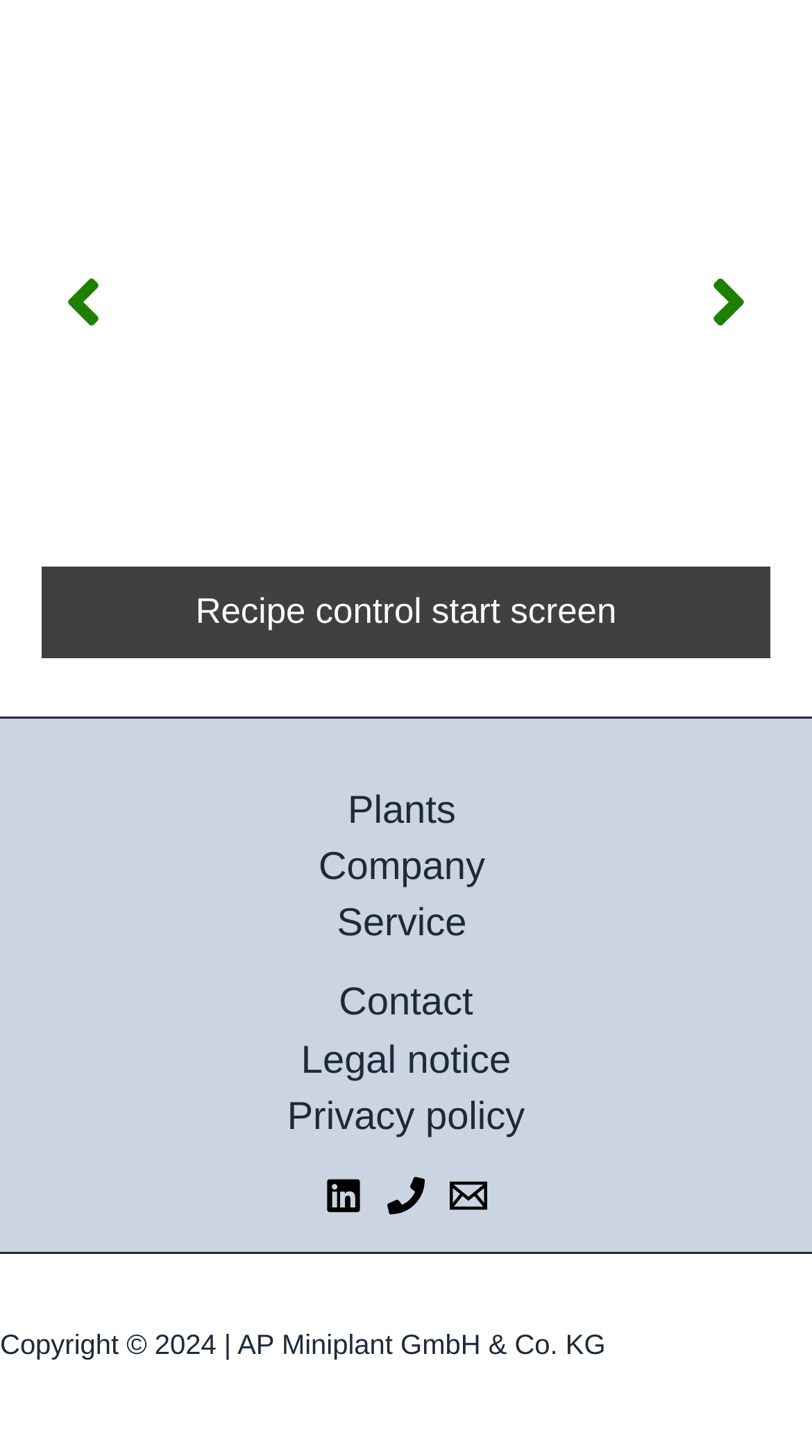Identify the coordinates of the bounding box for the element that must be clicked to accomplish the instruction: "Click the 'Previous' button".

[0.038, 0.171, 0.167, 0.243]